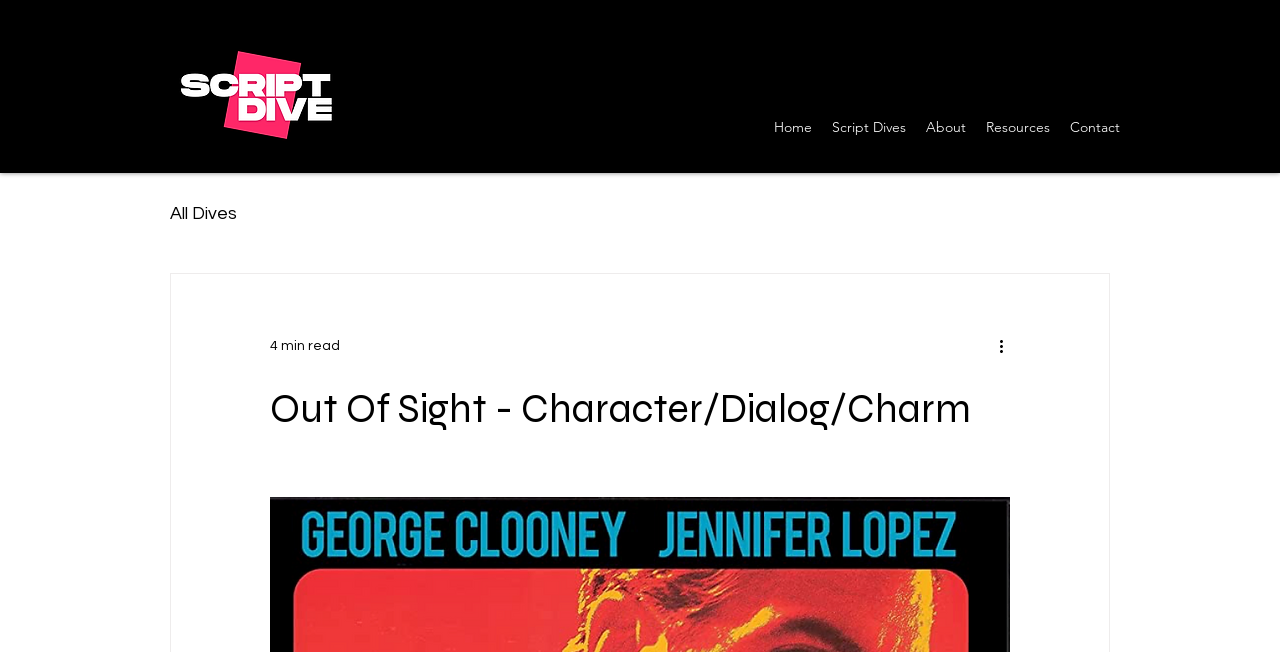Find the bounding box coordinates for the UI element whose description is: "Script Dives". The coordinates should be four float numbers between 0 and 1, in the format [left, top, right, bottom].

[0.642, 0.172, 0.716, 0.218]